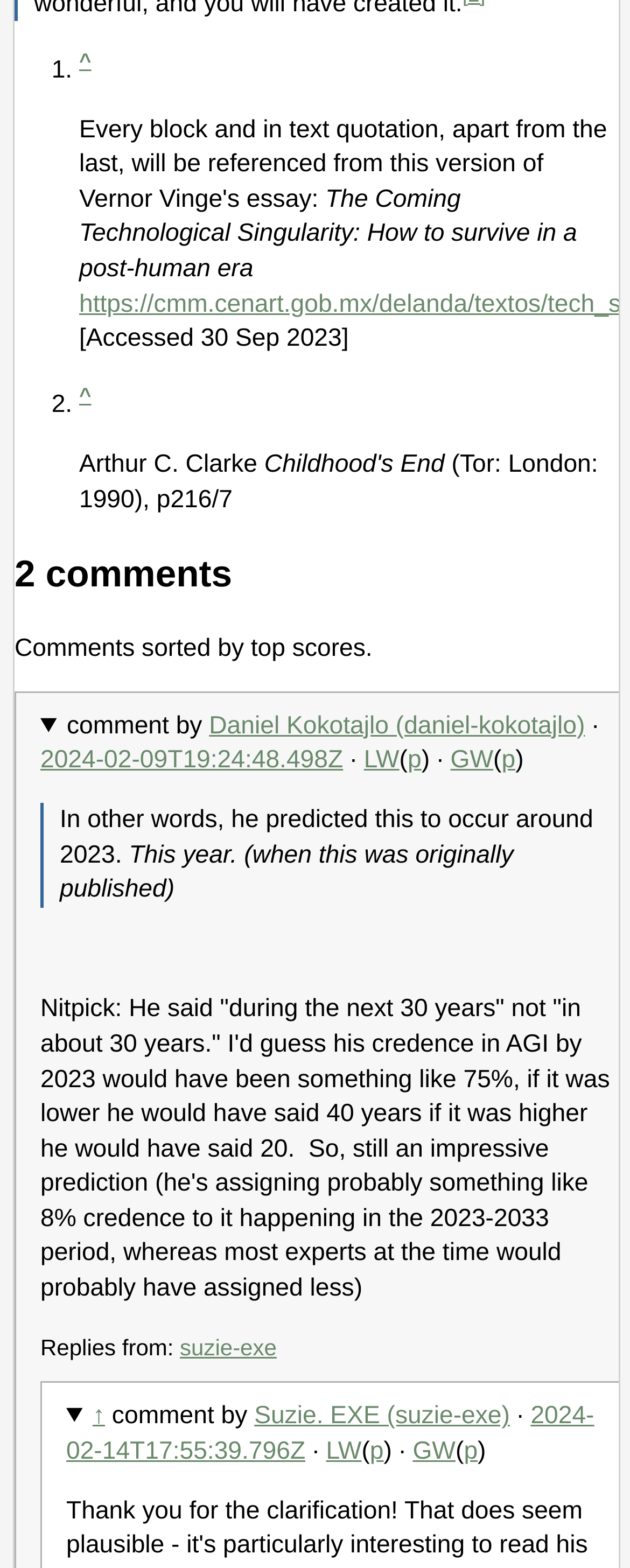Could you locate the bounding box coordinates for the section that should be clicked to accomplish this task: "Move the slider to adjust the mapping distance".

None